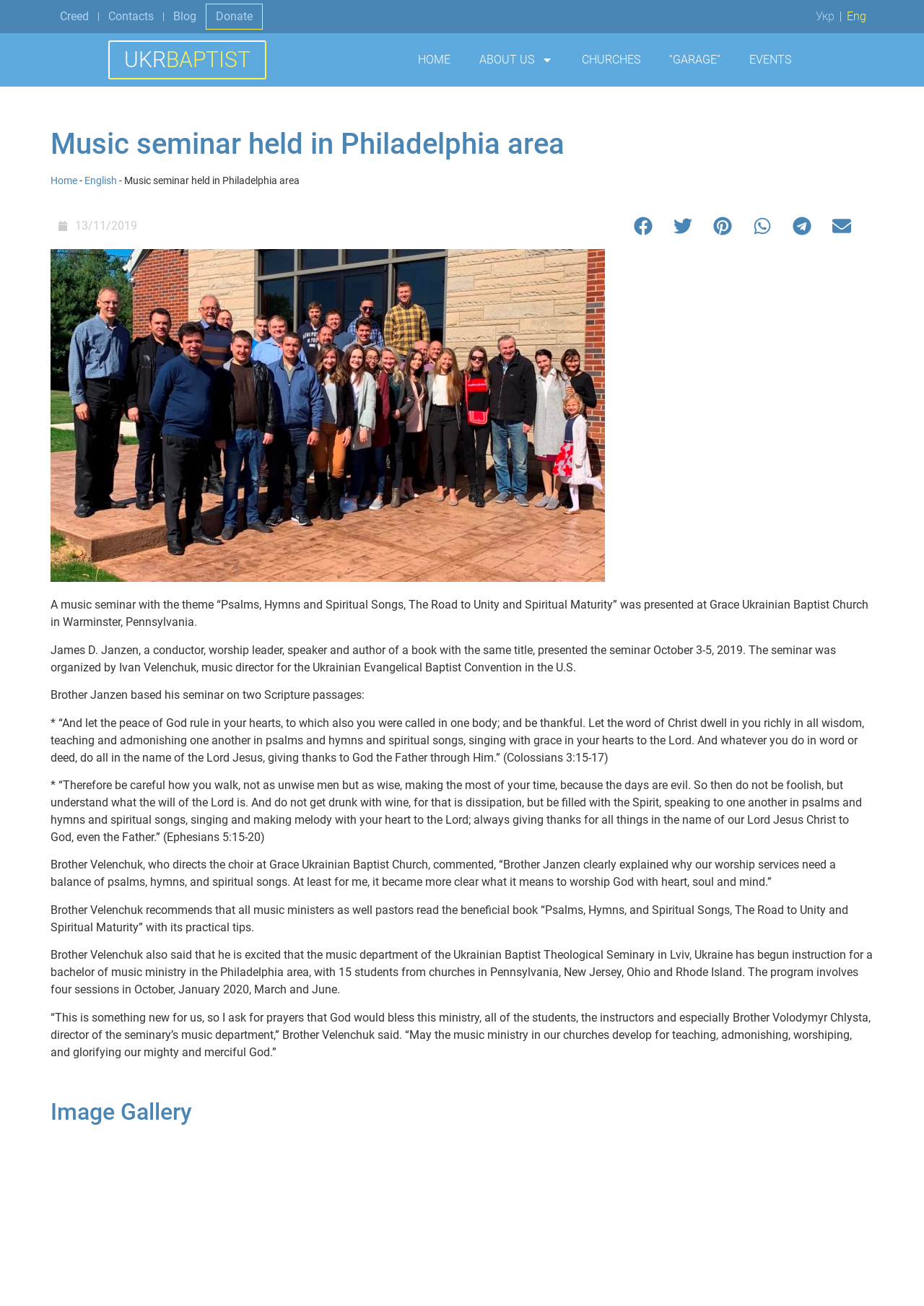Who presented the music seminar?
Offer a detailed and exhaustive answer to the question.

The music seminar was presented by James D. Janzen, a conductor, worship leader, speaker, and author of a book with the same title, as mentioned in the static text on the webpage.